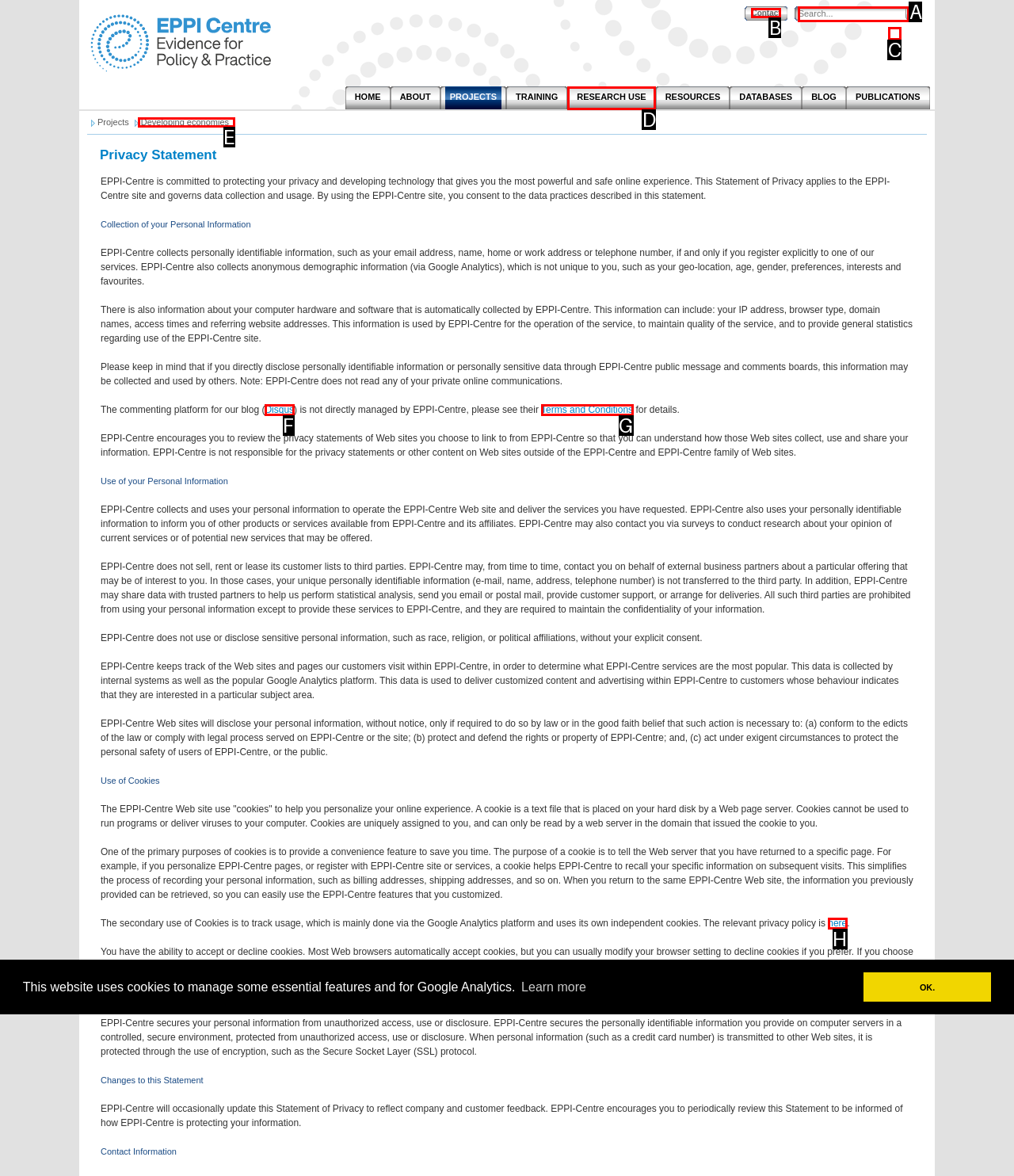Given the task: Click the 'Contact' link, point out the letter of the appropriate UI element from the marked options in the screenshot.

B